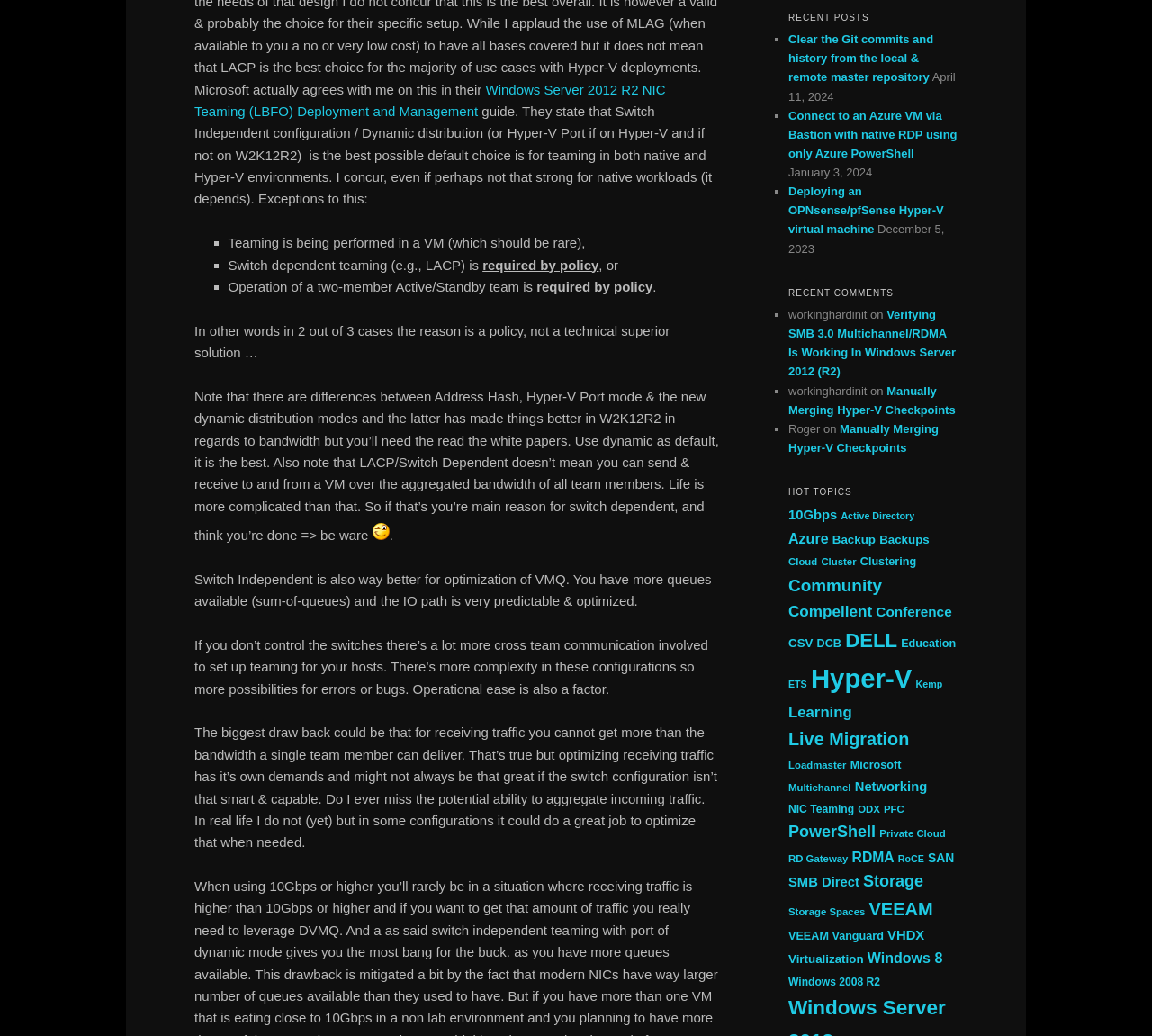Please examine the image and answer the question with a detailed explanation:
What is the position of the 'HOT TOPICS' section?

The 'HOT TOPICS' section is located at the bottom right of the webpage, below the 'RECENT COMMENTS' section and to the right of the main content area.